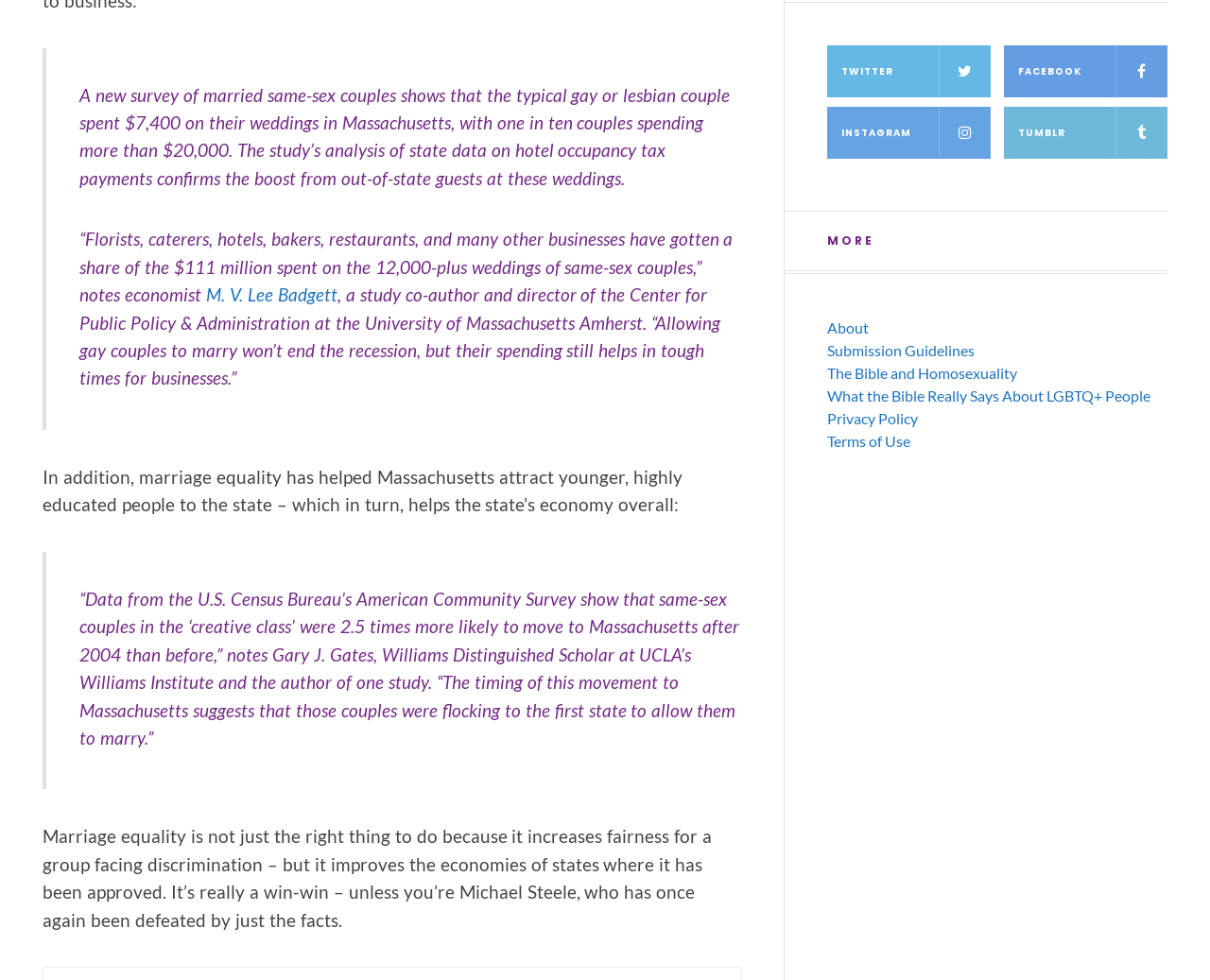Find the bounding box coordinates of the element's region that should be clicked in order to follow the given instruction: "Explore the About page". The coordinates should consist of four float numbers between 0 and 1, i.e., [left, top, right, bottom].

[0.684, 0.344, 0.718, 0.362]